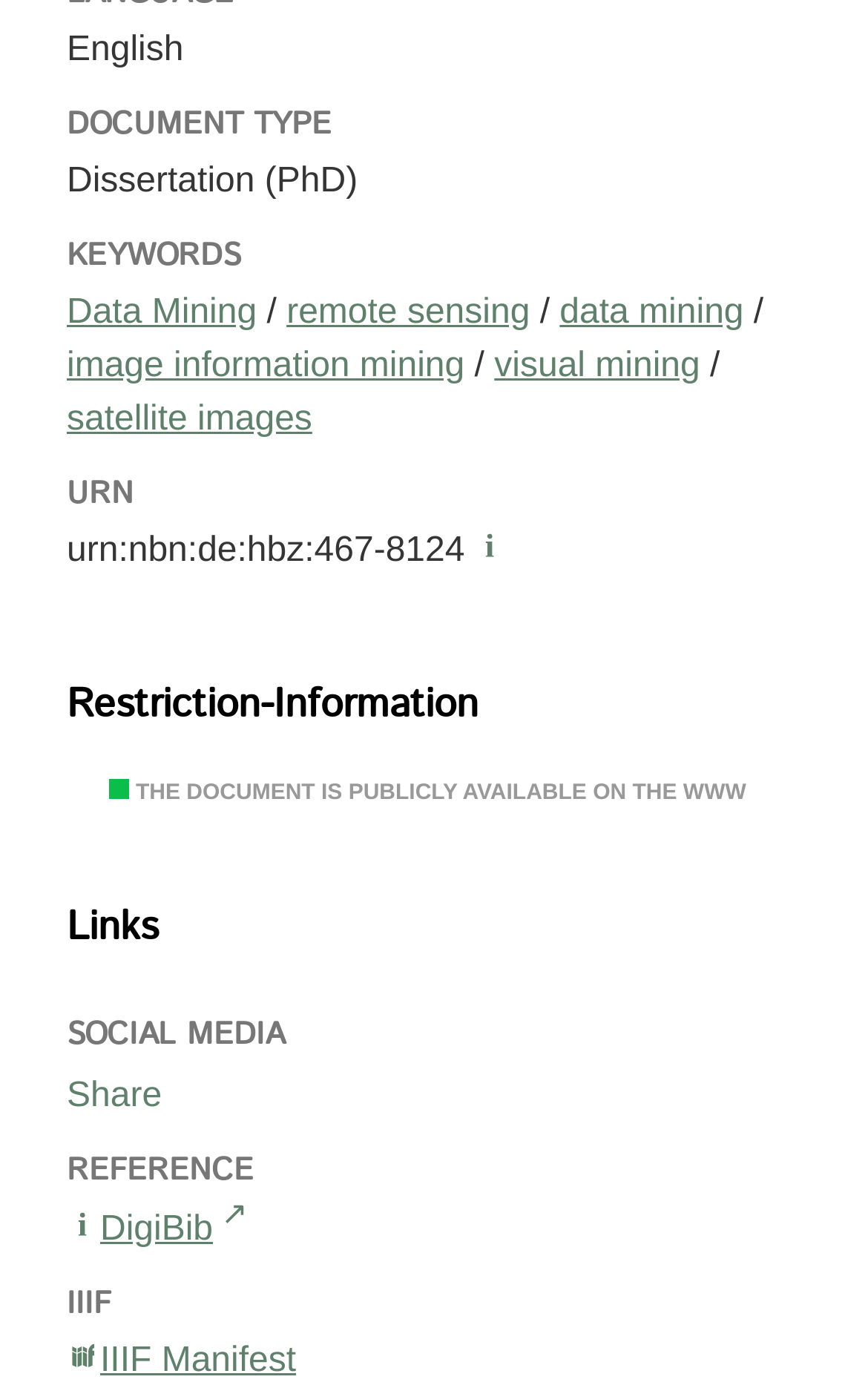Use a single word or phrase to answer the question:
What is the document type?

Dissertation (PhD)